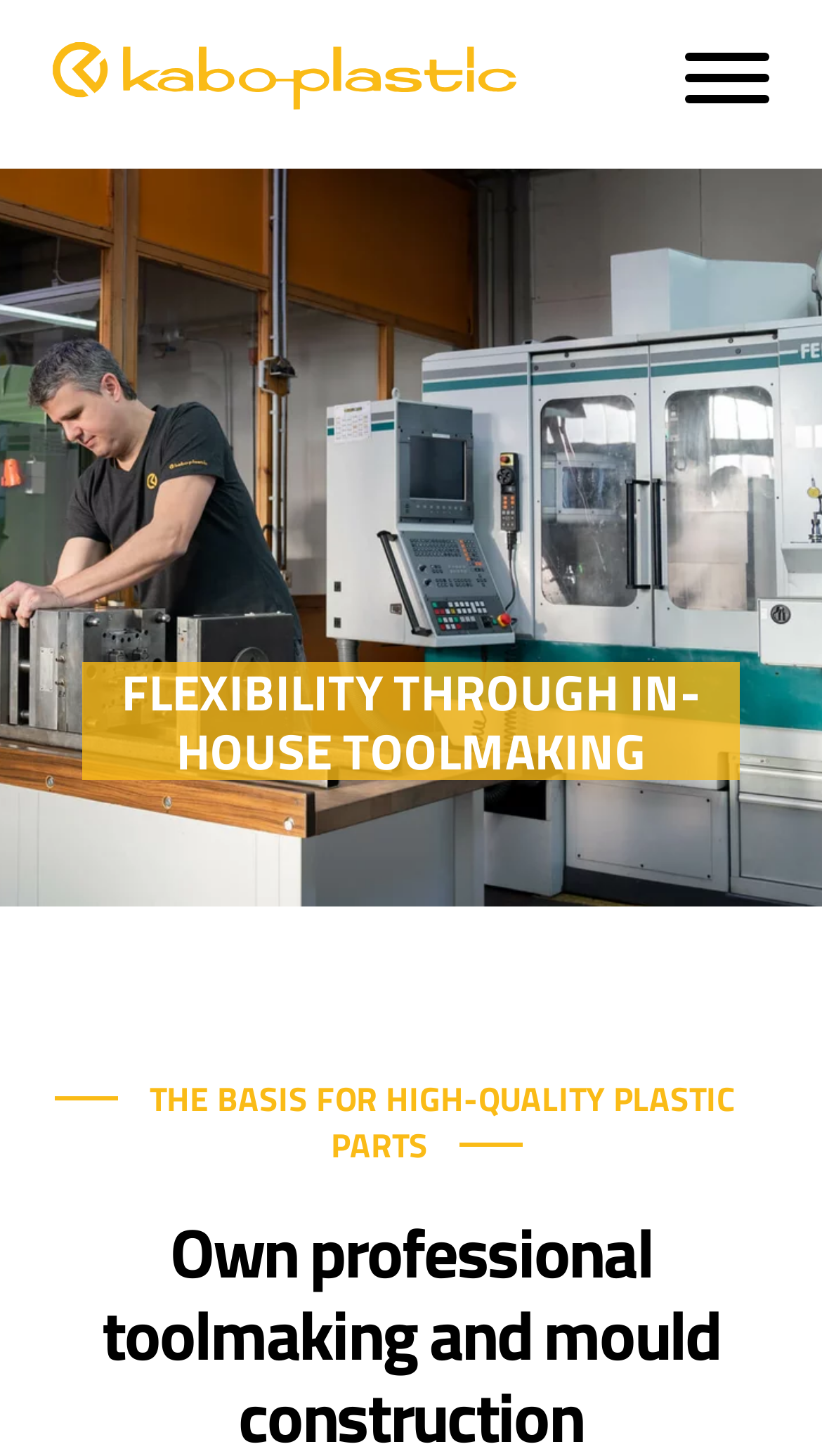Provide a thorough description of this webpage.

This webpage is about Kabo-Plastic GmbH, a global manufacturer of plastic parts with decades of experience. At the top left, there is a link and an image, likely a logo. On the top right, there is a button. Below the button, there is a large image that spans the entire width of the page, with a caption "Kunststoffspritzguss Deutschland | © KABO-PLASTIC".

The main content of the page is divided into sections. The first section has a heading "FLEXIBILITY THROUGH IN-HOUSE TOOLMAKING" and a paragraph of text "THE BASIS FOR HIGH-QUALITY PLASTIC PARTS". 

On the top left, there is a small "X" icon. Below the main content, there are several links organized into columns. The first column has links to "About us", "History", and other general information about the company. The second column has links to specific services and techniques, such as "Plastic Injection Moulding" and "Automation". The third column has links to "BRANCHES", "Assembly and Finishing", and other related topics. 

At the bottom of the page, there are links to "QUALITY", "CAREER", "CONTACT", and other general information. There are also links to switch the language to German or English, and contact information, including an email address and phone number.